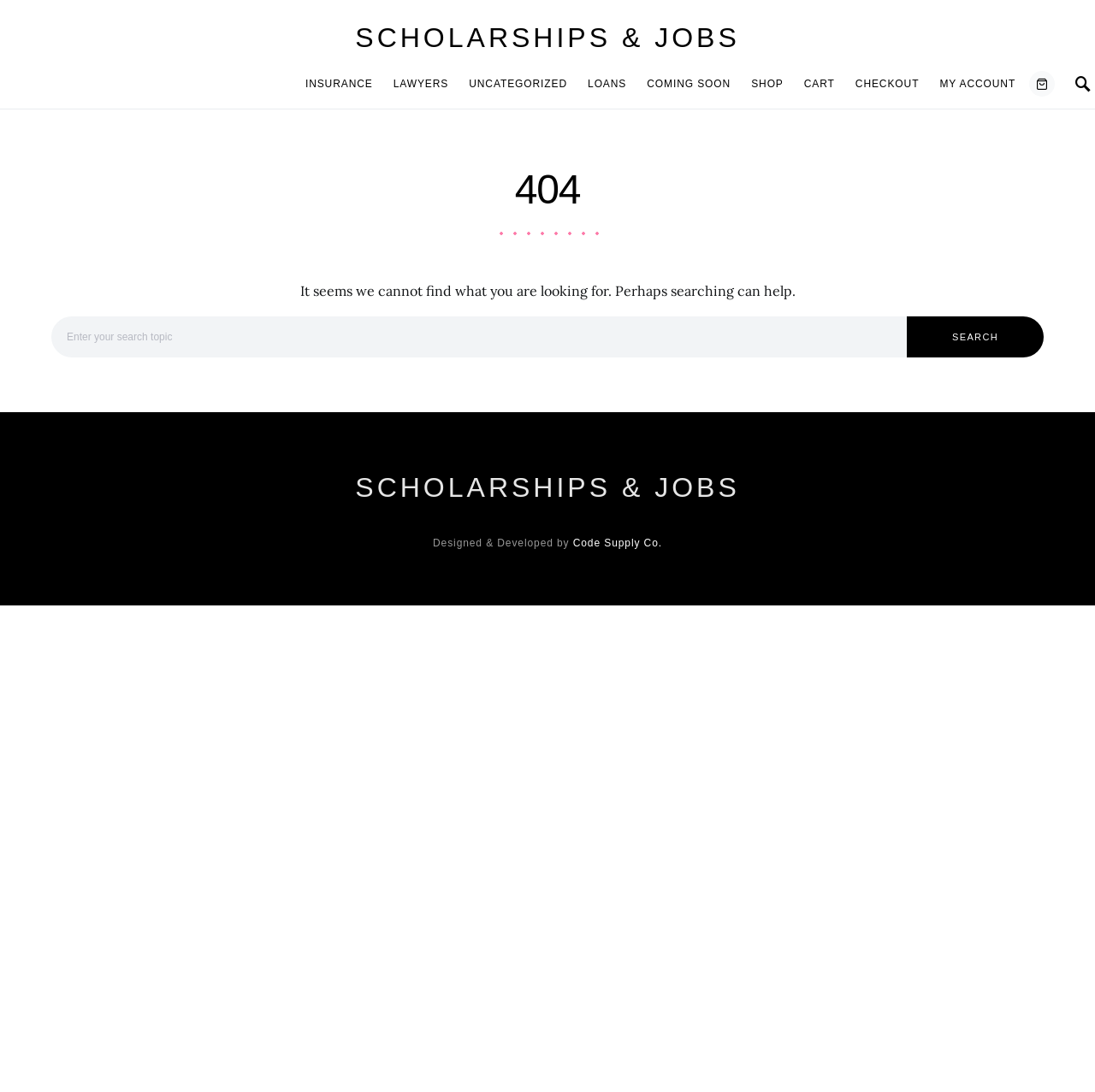Please determine the bounding box coordinates of the element's region to click in order to carry out the following instruction: "check my account". The coordinates should be four float numbers between 0 and 1, i.e., [left, top, right, bottom].

[0.849, 0.053, 0.927, 0.1]